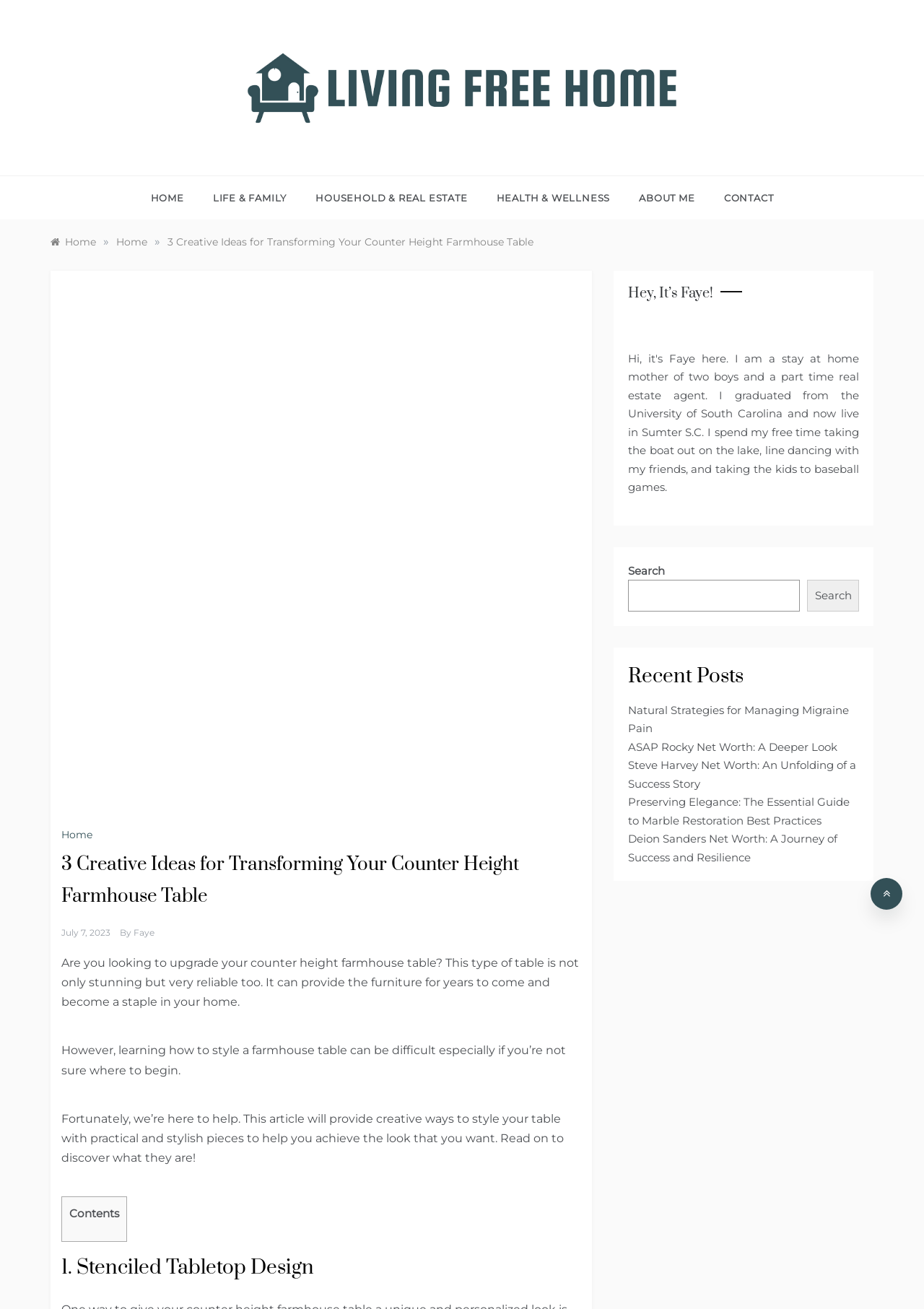How many links are in the navigation menu?
Respond to the question with a well-detailed and thorough answer.

I counted the number of links in the navigation menu by looking at the breadcrumbs section, which contains links to 'Home', 'Life & Family', 'Household & Real Estate', 'Health & Wellness', 'About Me', and 'Contact'.